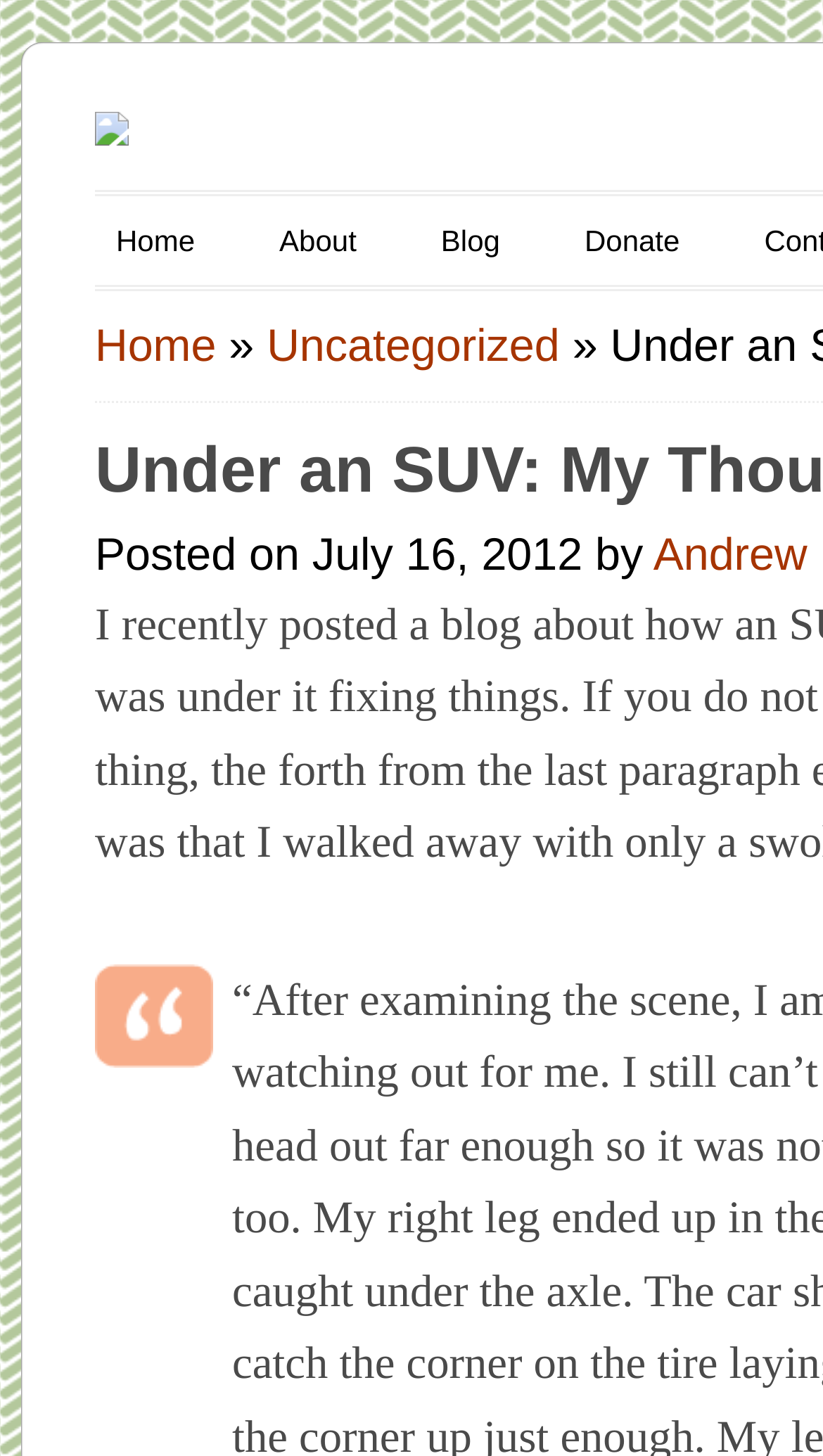Summarize the webpage with intricate details.

The webpage is titled "Under an SUV: My Thoughts | A2Africa" and appears to be a blog post. At the top left, there is a logo image and a link to "A2Africa". Below the logo, there is a navigation menu with links to "Home", "About", "Blog", and "Donate", arranged horizontally from left to right.

Below the navigation menu, there is another "Home" link, followed by a right-facing arrow symbol, and then a link to "Uncategorized". This section appears to be a breadcrumb trail.

The main content of the webpage is a blog post, which starts with a header indicating that it was "Posted on July 16, 2012 by Andrew". The author's name, "Andrew", is a clickable link.